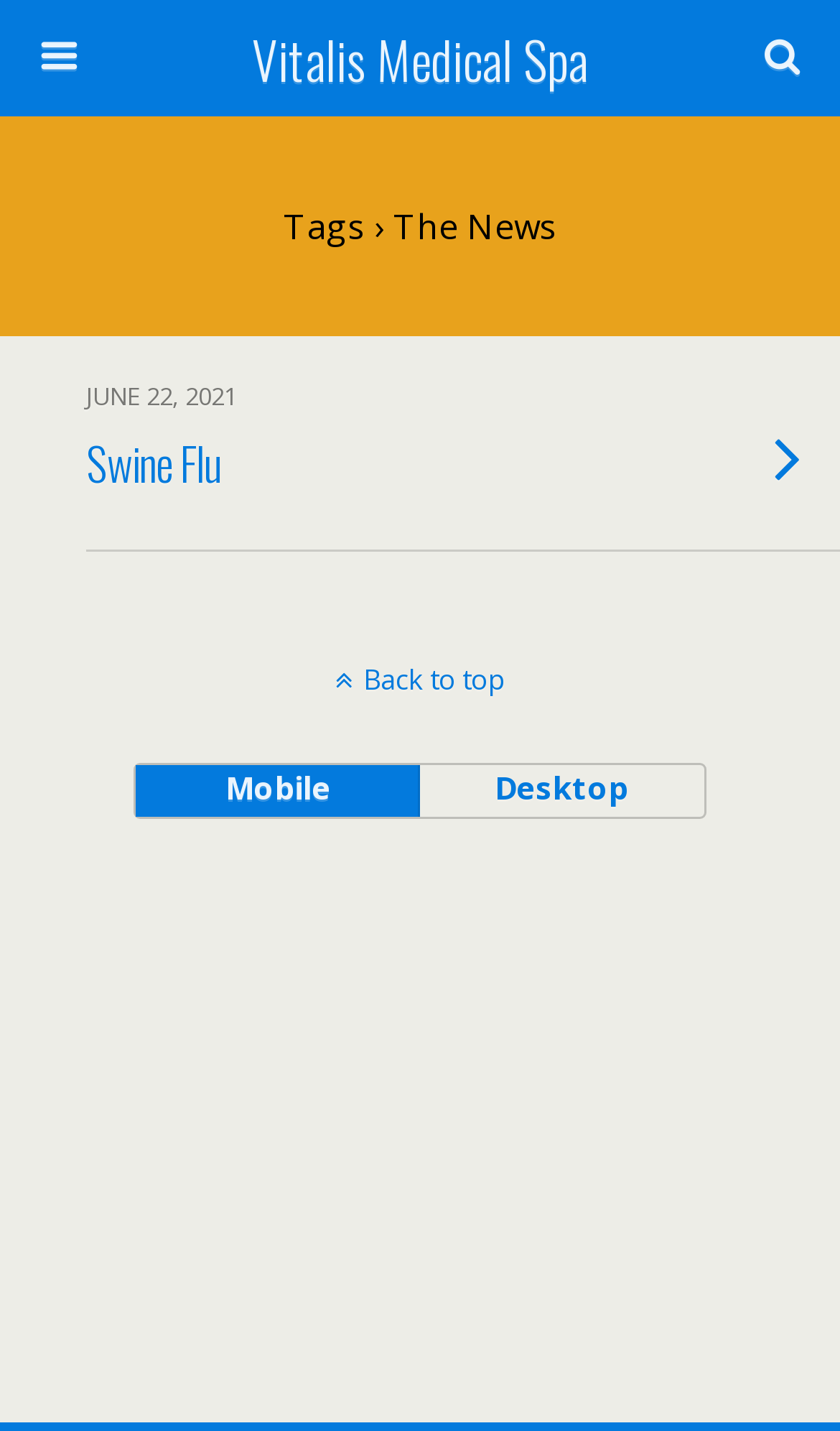How many buttons are there in the layout options?
Please provide a single word or phrase as the answer based on the screenshot.

2